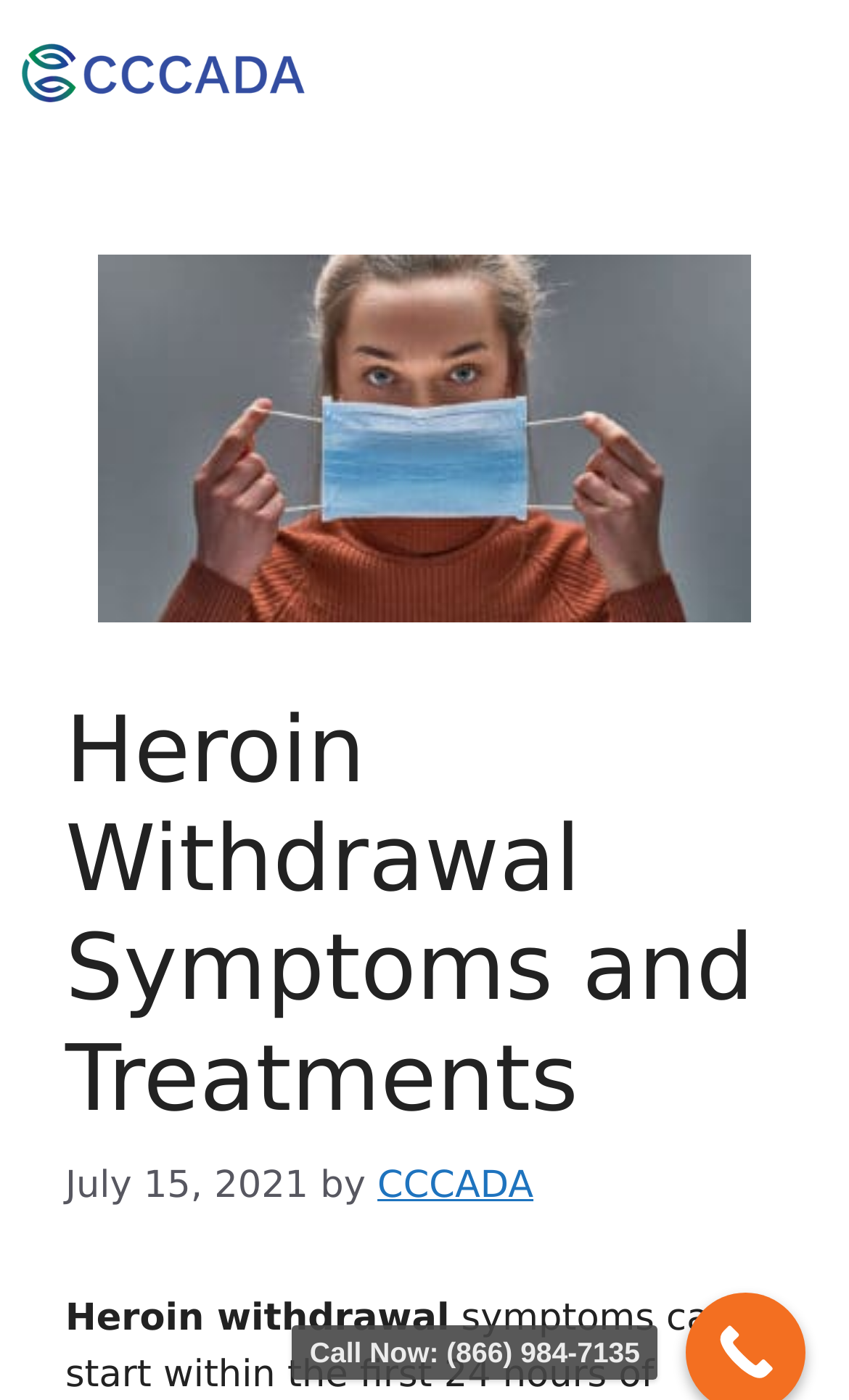What is the topic of the article?
Using the visual information, answer the question in a single word or phrase.

Heroin withdrawal